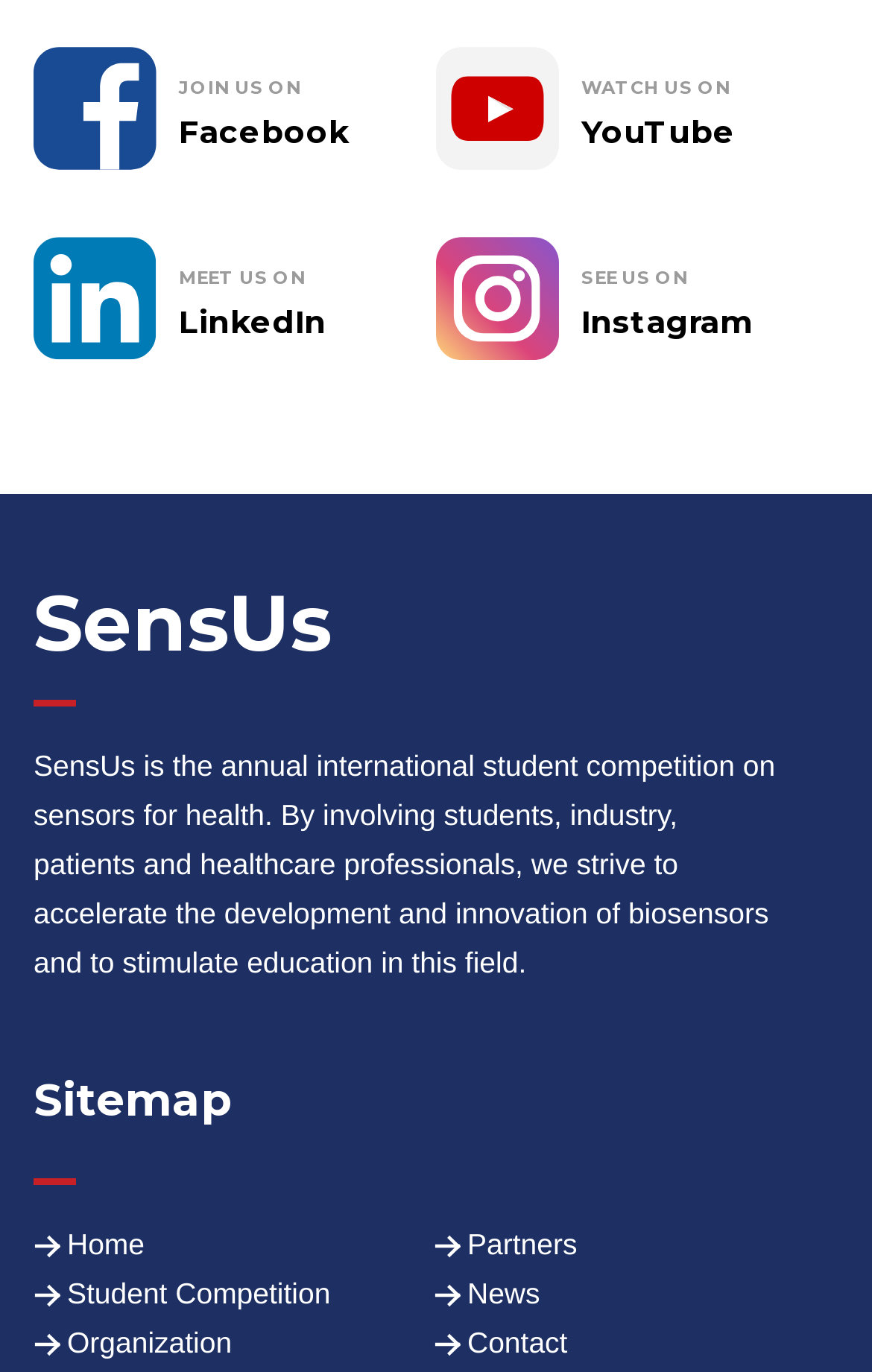What is the focus of SensUs in terms of health?
Using the details shown in the screenshot, provide a comprehensive answer to the question.

The answer can be found in the static text that describes SensUs, which states that the competition is about sensors for health, indicating that the focus of SensUs is on health-related sensors.